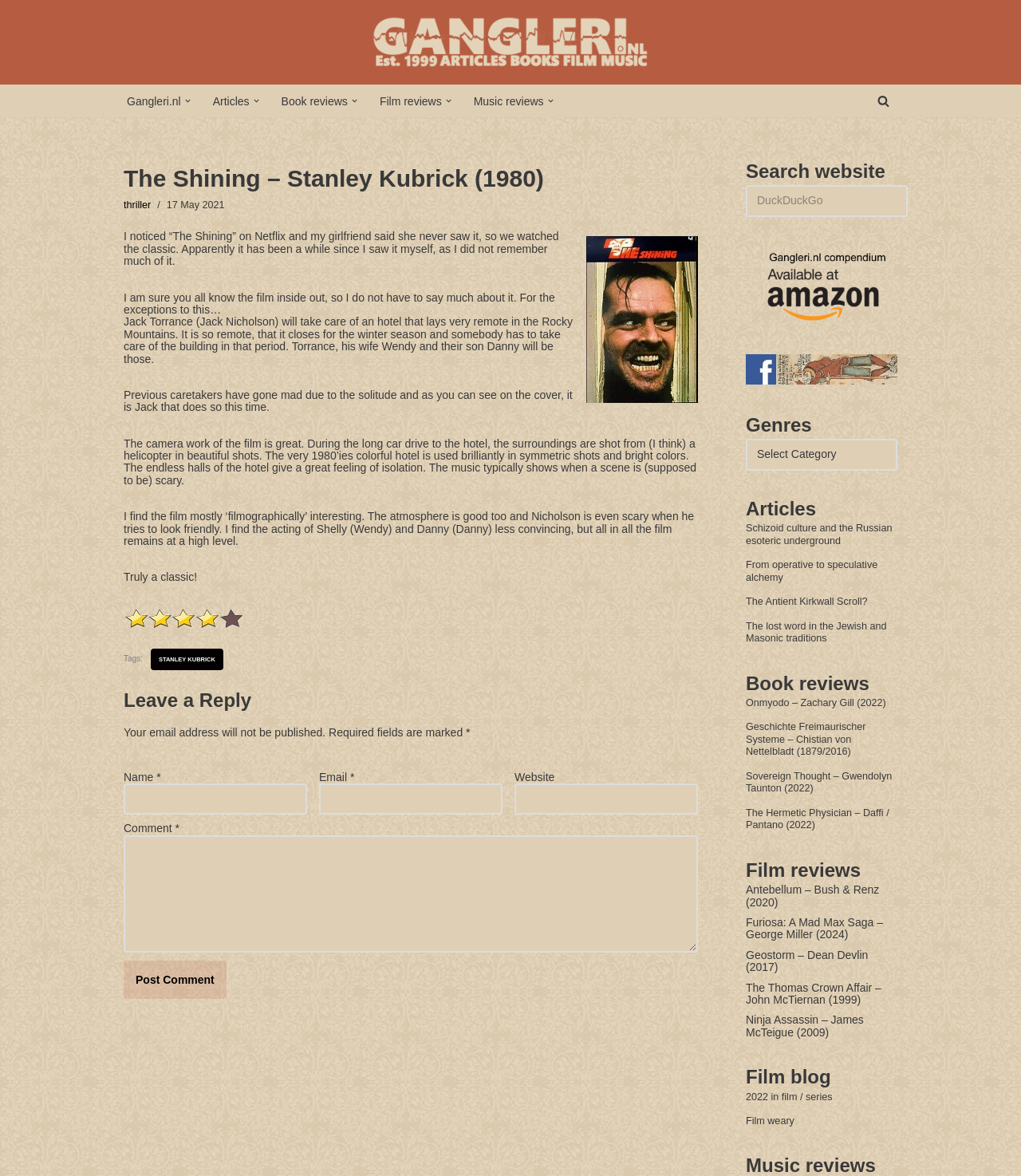Please identify the bounding box coordinates for the region that you need to click to follow this instruction: "Type in the 'Name' textbox".

[0.121, 0.666, 0.301, 0.693]